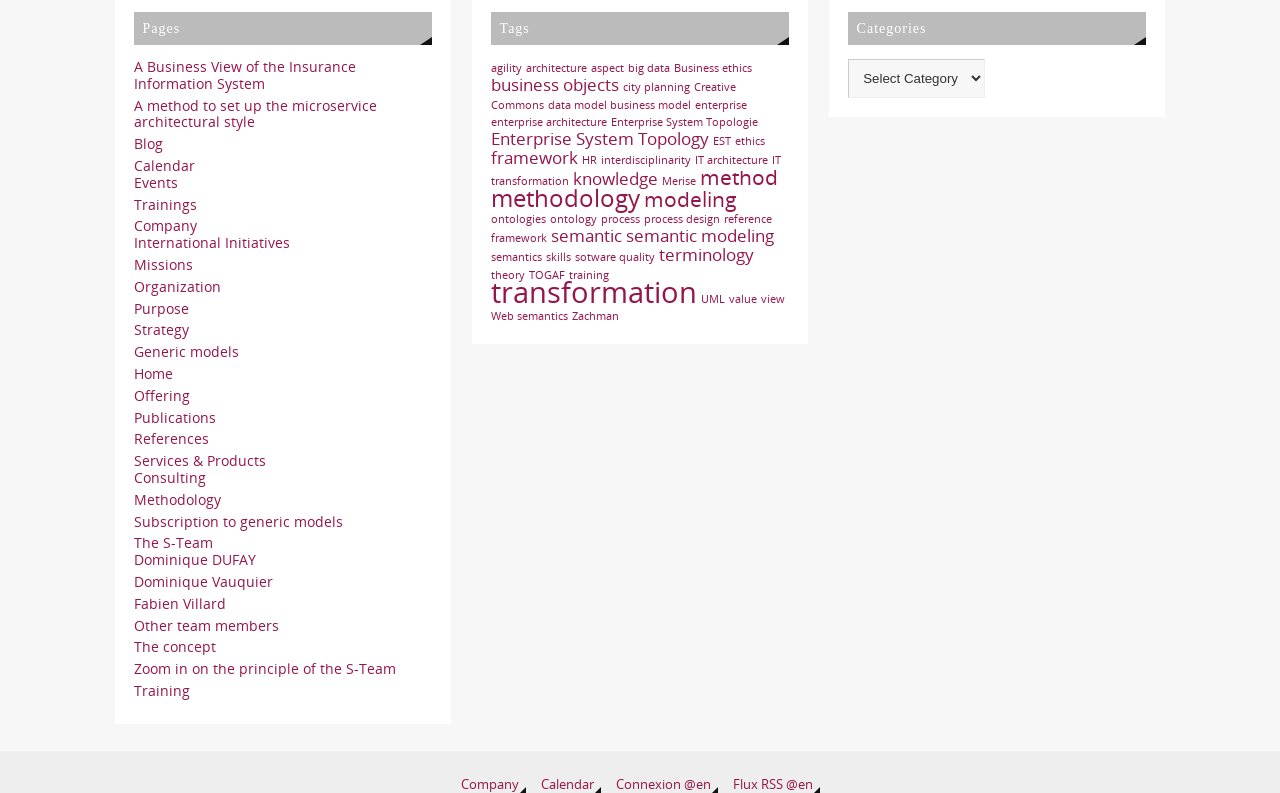Please give a one-word or short phrase response to the following question: 
What is the first link under the 'Pages' heading?

A Business View of the Insurance Information System